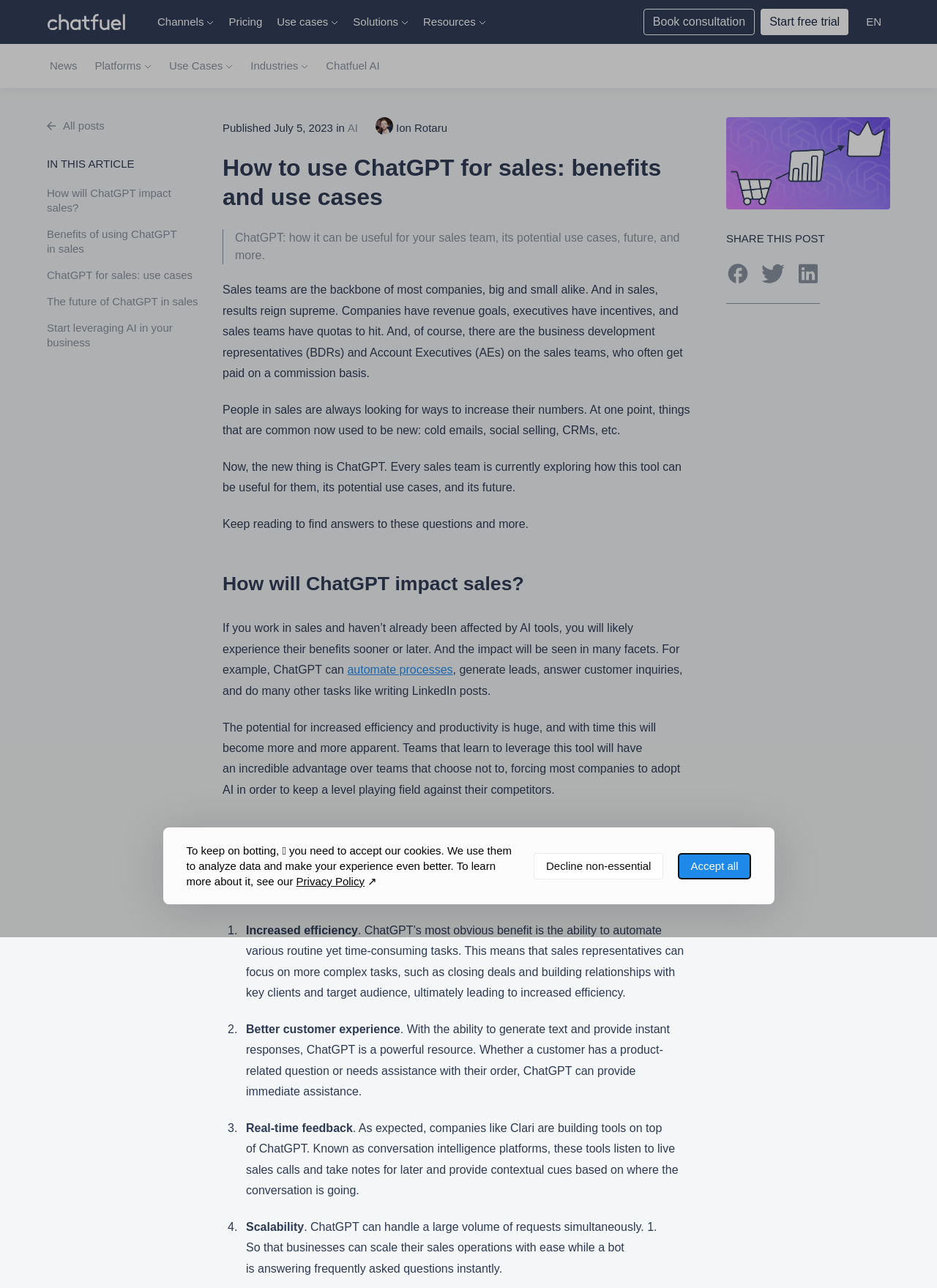Could you specify the bounding box coordinates for the clickable section to complete the following instruction: "Click the 'Book consultation' link"?

[0.687, 0.007, 0.806, 0.027]